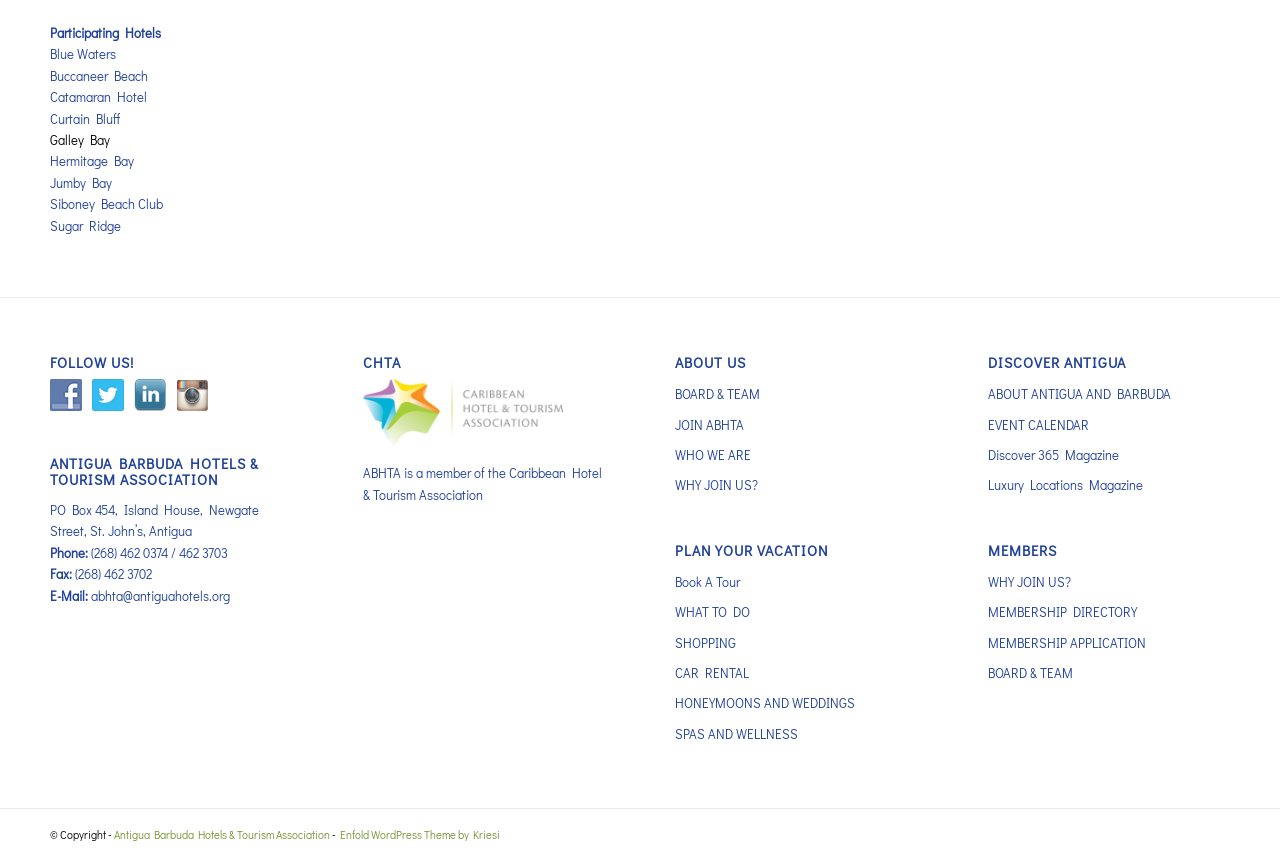Indicate the bounding box coordinates of the element that needs to be clicked to satisfy the following instruction: "Contact Antigua Barbuda Hotels & Tourism Association". The coordinates should be four float numbers between 0 and 1, i.e., [left, top, right, bottom].

[0.071, 0.681, 0.18, 0.701]